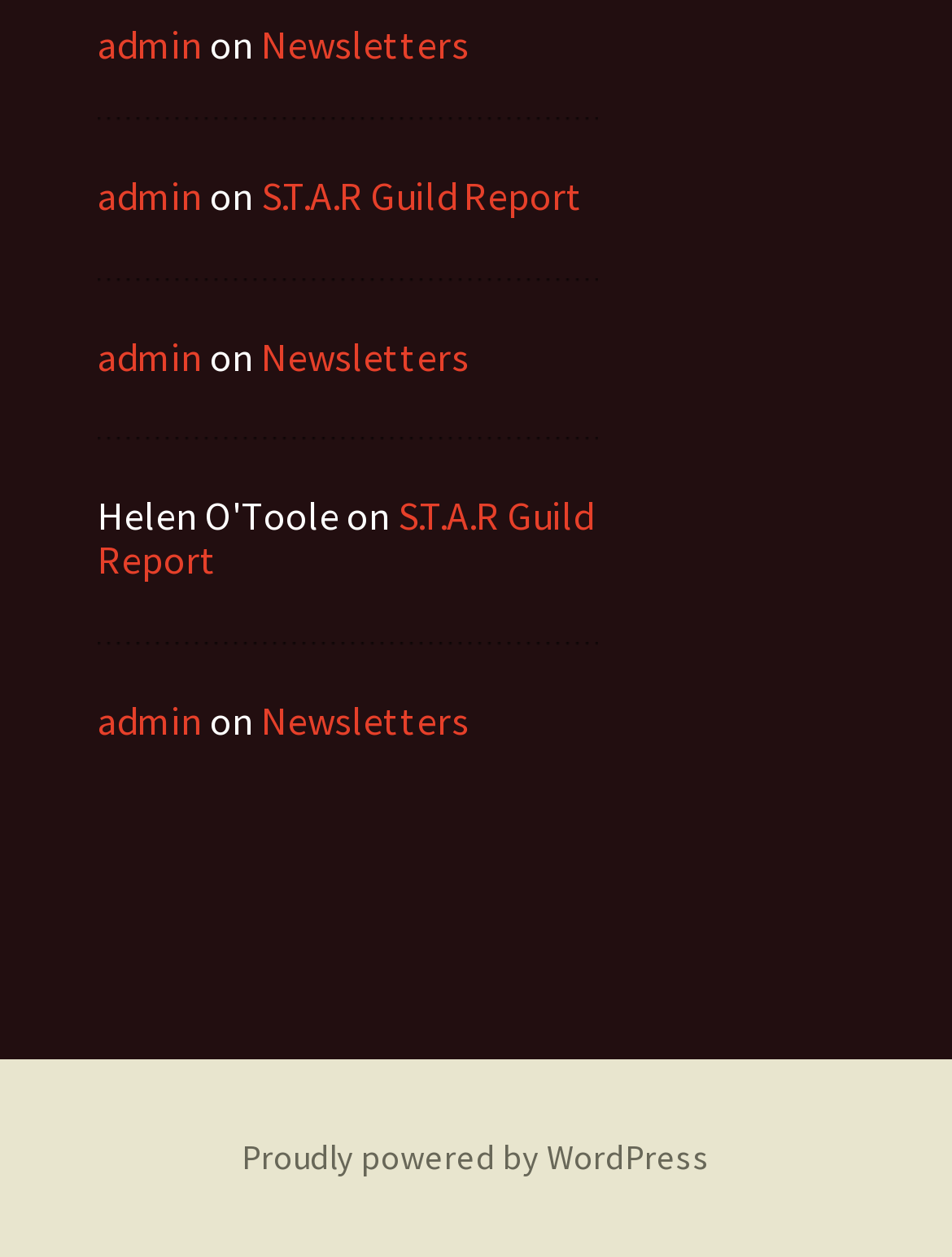Please provide the bounding box coordinates for the element that needs to be clicked to perform the instruction: "Explore Jobs". The coordinates must consist of four float numbers between 0 and 1, formatted as [left, top, right, bottom].

None